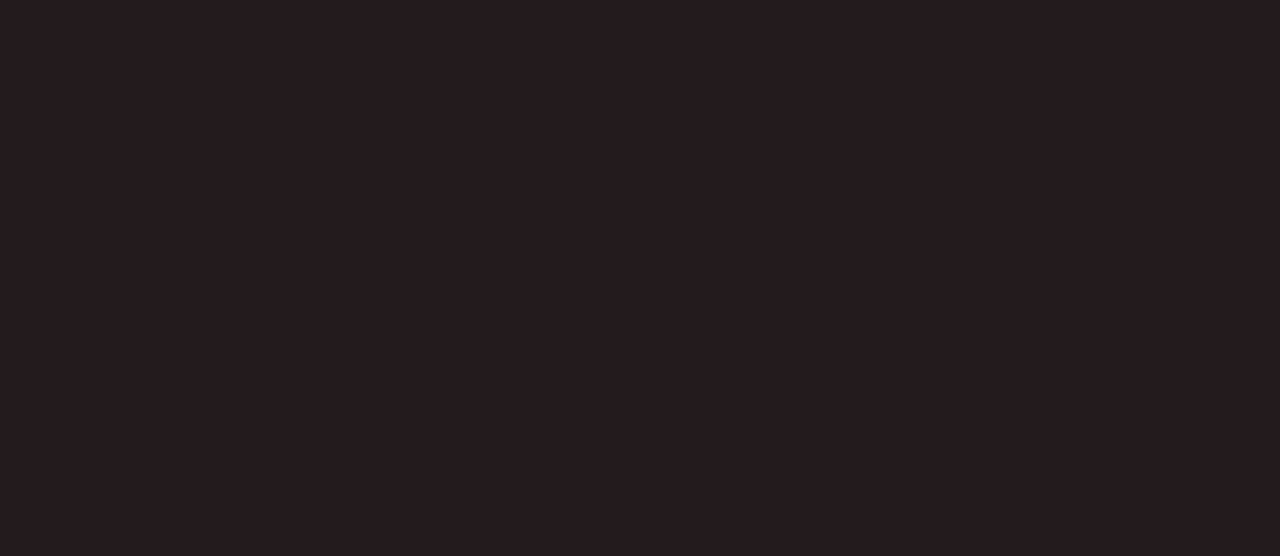Please identify the bounding box coordinates of the area that needs to be clicked to follow this instruction: "Click Scroll to top".

[0.927, 0.032, 0.955, 0.095]